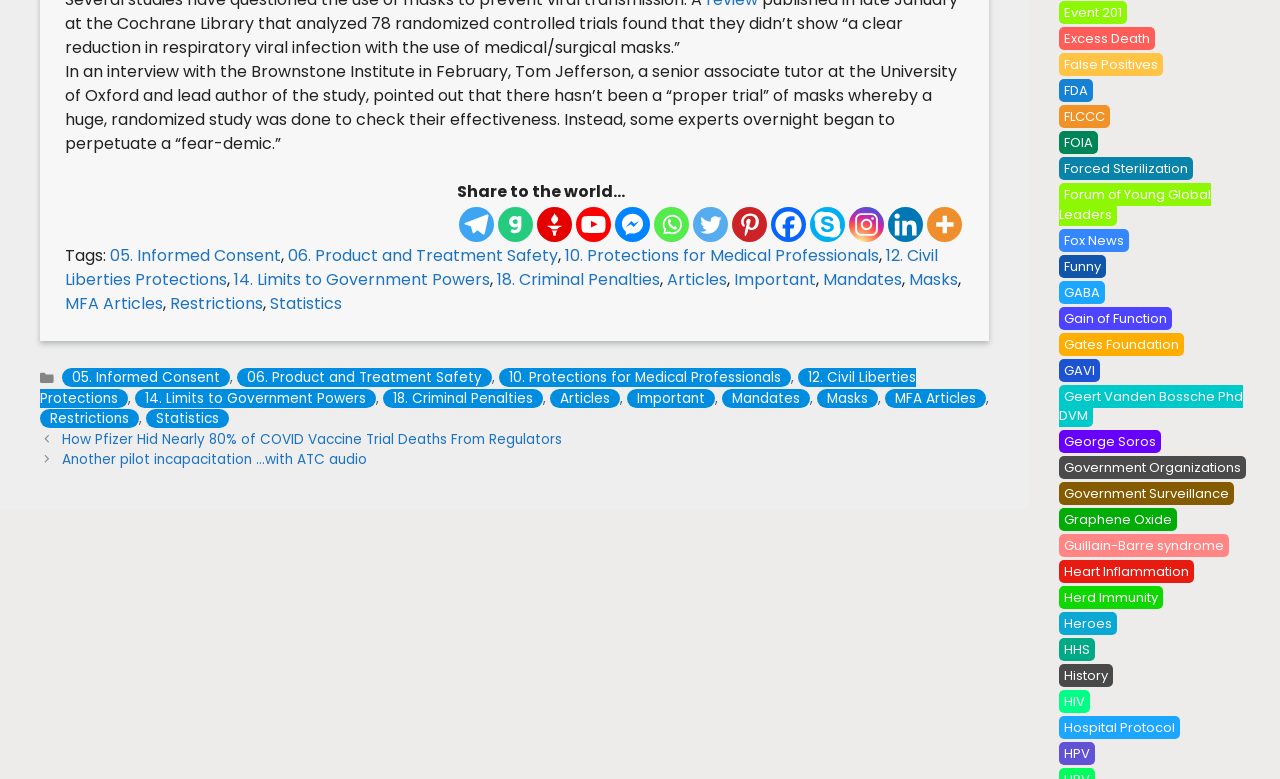Specify the bounding box coordinates (top-left x, top-left y, bottom-right x, bottom-right y) of the UI element in the screenshot that matches this description: 06. Product and Treatment Safety

[0.185, 0.473, 0.384, 0.497]